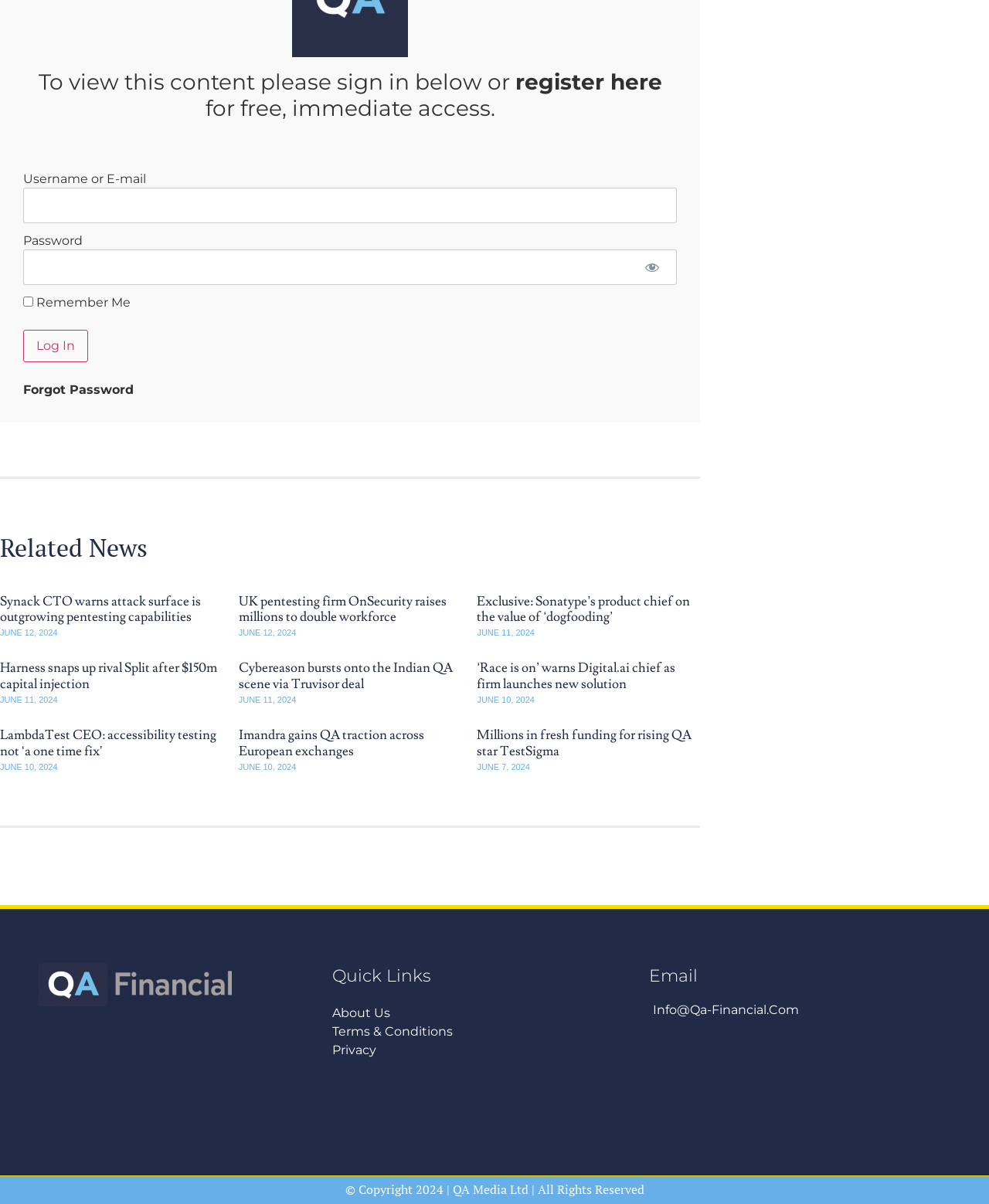Please predict the bounding box coordinates of the element's region where a click is necessary to complete the following instruction: "register for free". The coordinates should be represented by four float numbers between 0 and 1, i.e., [left, top, right, bottom].

[0.521, 0.057, 0.669, 0.079]